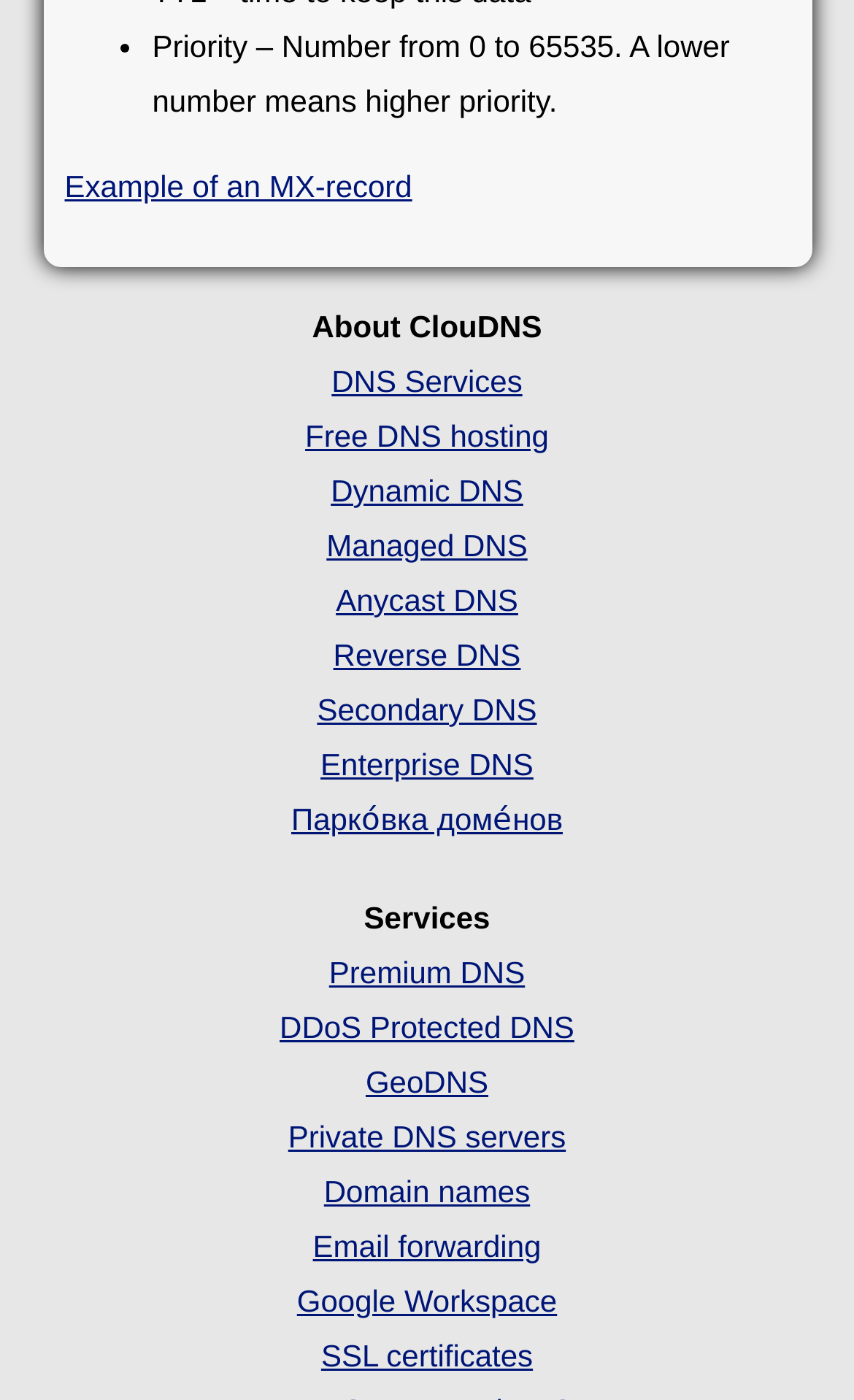Please specify the bounding box coordinates of the area that should be clicked to accomplish the following instruction: "Visit 'DNS Services'". The coordinates should consist of four float numbers between 0 and 1, i.e., [left, top, right, bottom].

[0.388, 0.26, 0.612, 0.285]